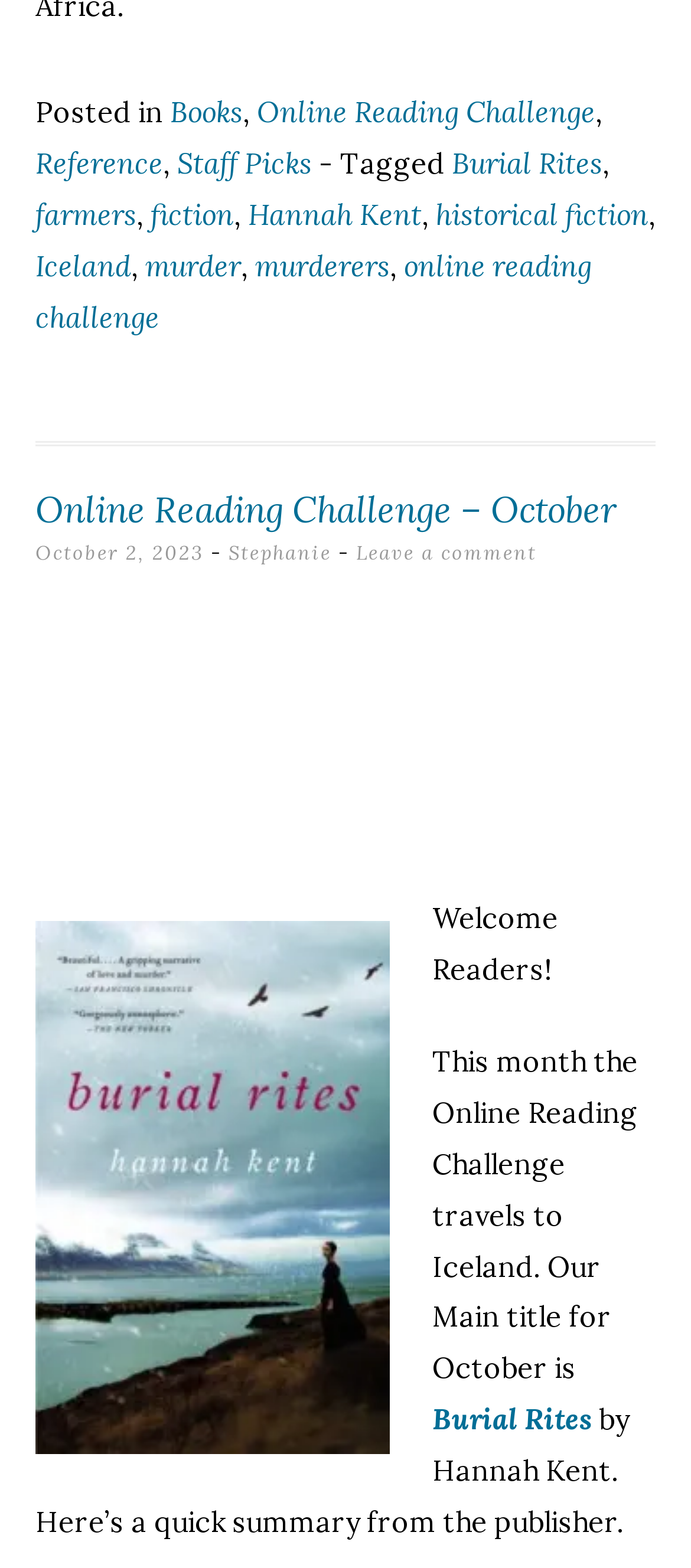Find the bounding box coordinates corresponding to the UI element with the description: "historical fiction". The coordinates should be formatted as [left, top, right, bottom], with values as floats between 0 and 1.

[0.631, 0.125, 0.938, 0.148]